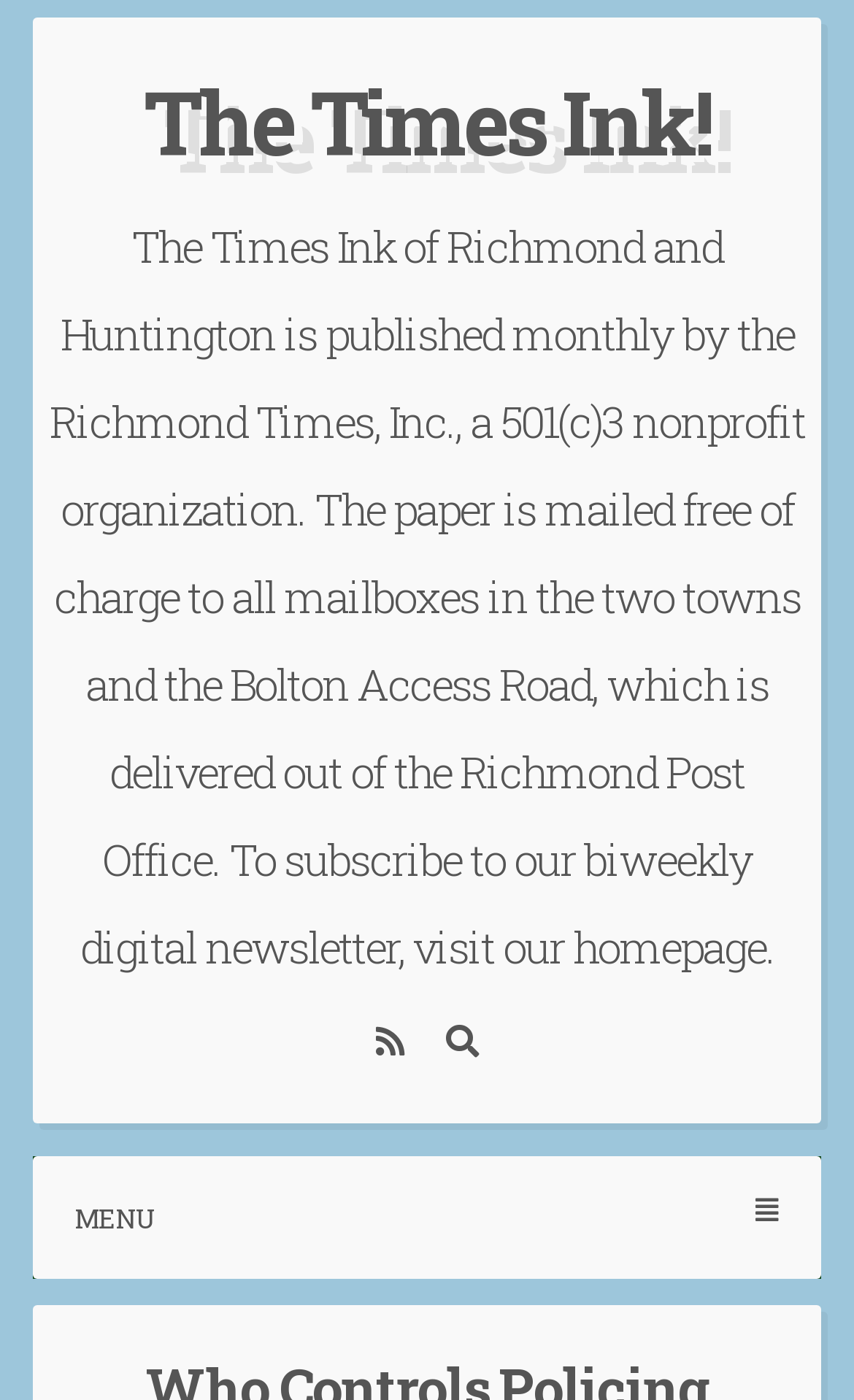Locate the bounding box of the UI element described by: "Grafix Mixed Media Journal" in the given webpage screenshot.

None